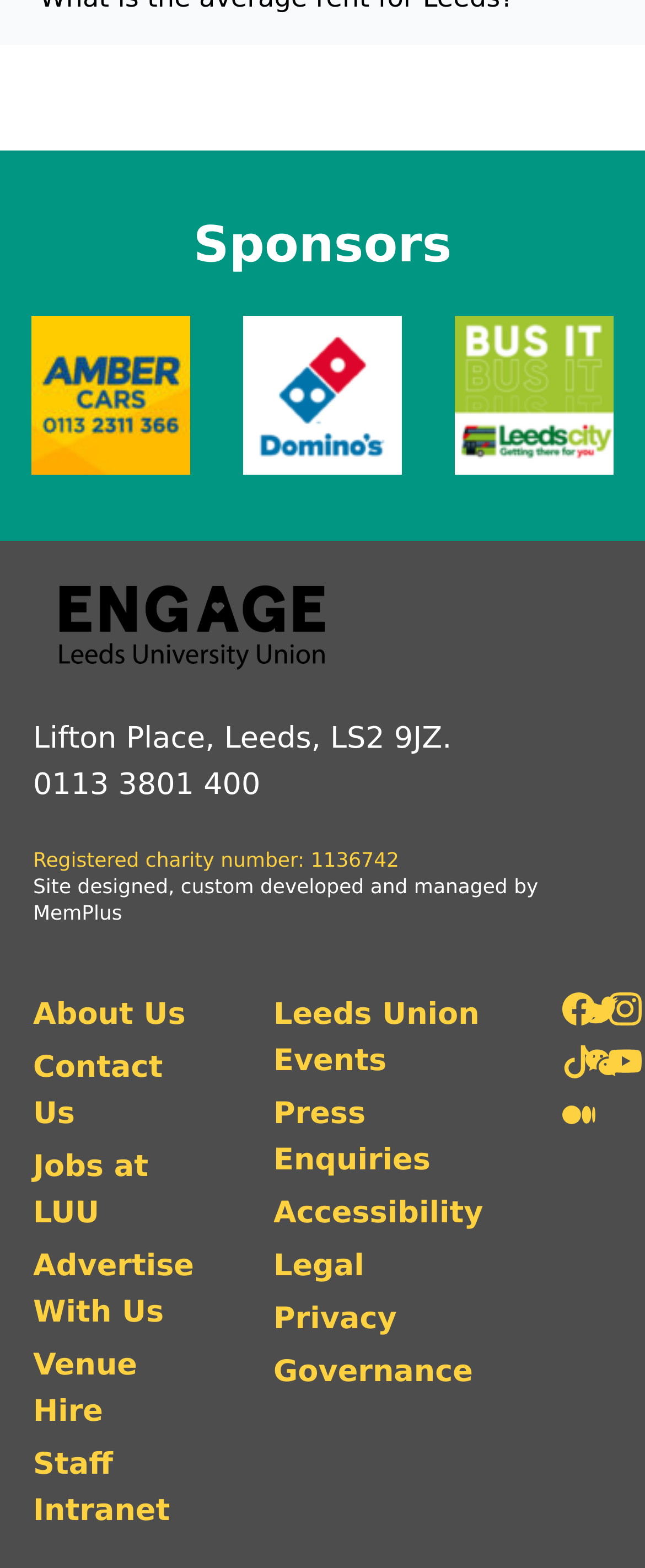Respond with a single word or phrase:
What is the charity number of Leeds Union?

1136742